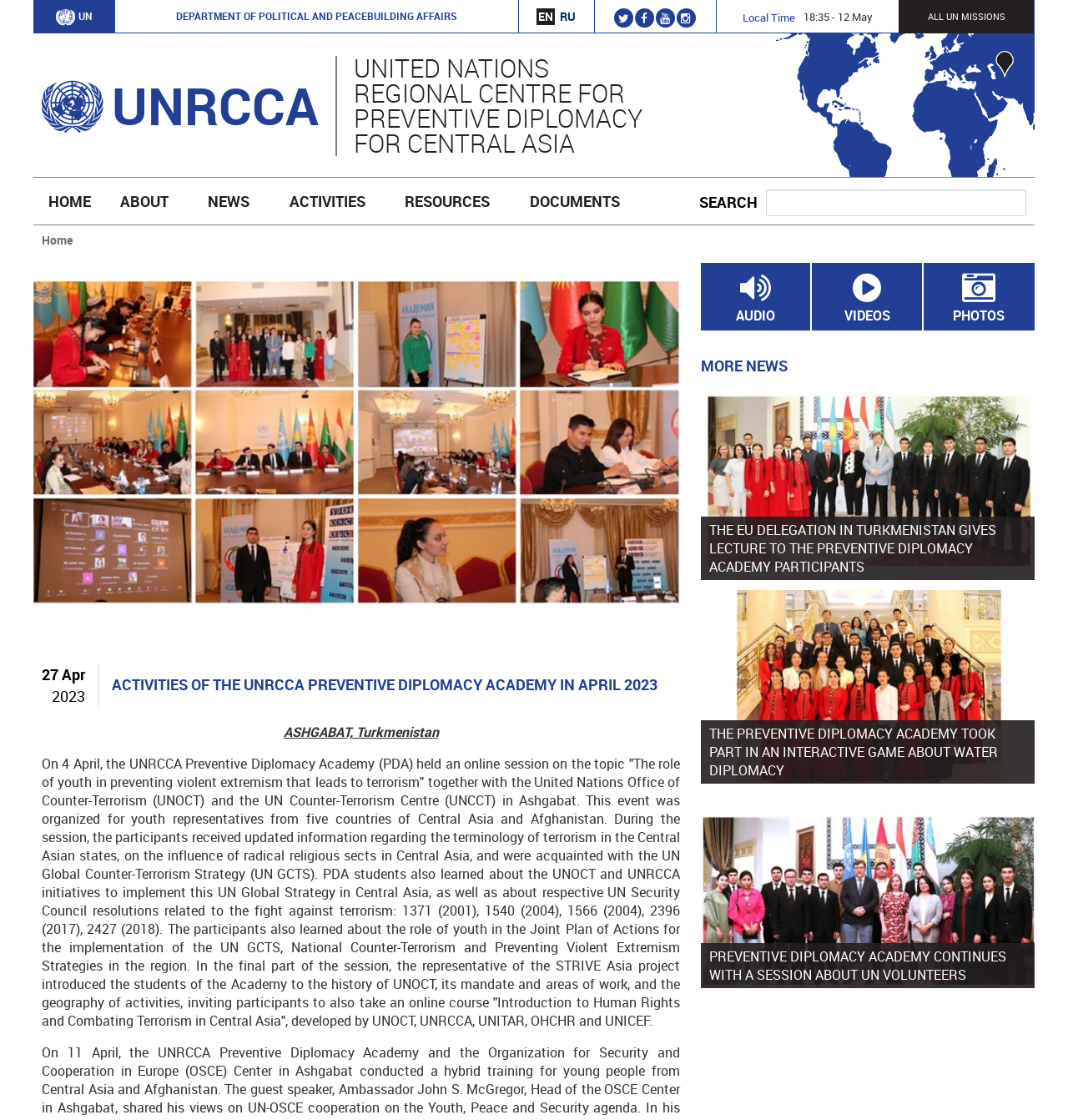What is the topic of the online session?
Please provide a single word or phrase based on the screenshot.

The role of youth in preventing violent extremism